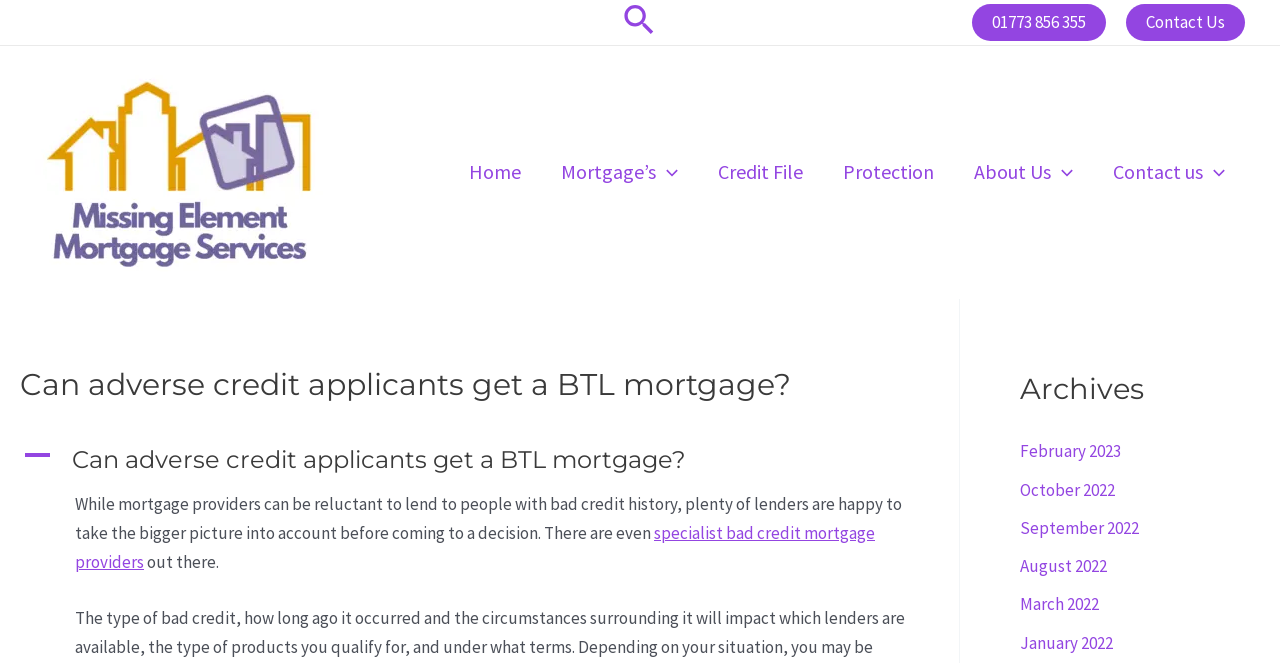Indicate the bounding box coordinates of the clickable region to achieve the following instruction: "View Archives for February 2023."

[0.797, 0.664, 0.876, 0.697]